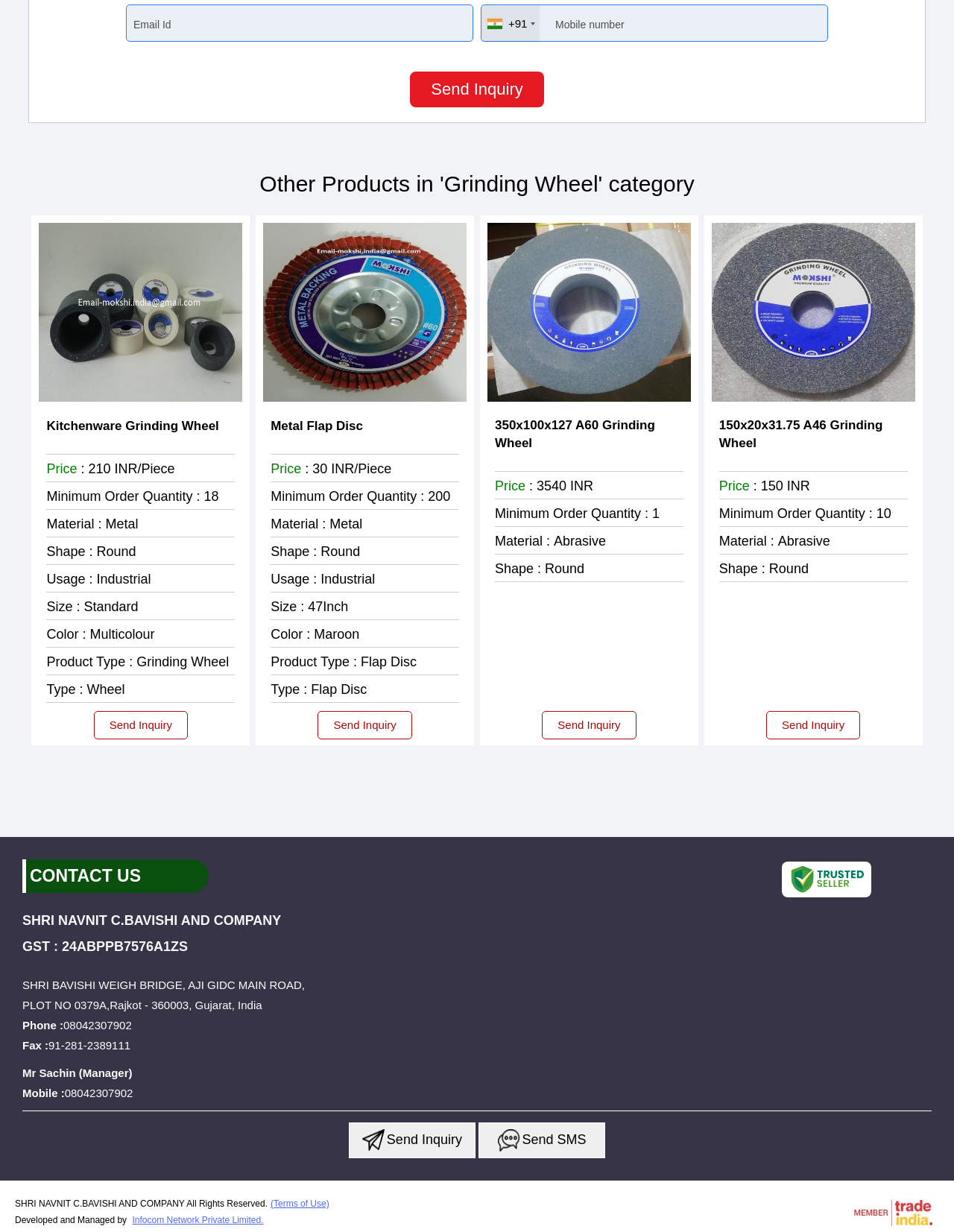Identify the bounding box coordinates necessary to click and complete the given instruction: "View Kitchenware Grinding Wheel details".

[0.041, 0.181, 0.254, 0.326]